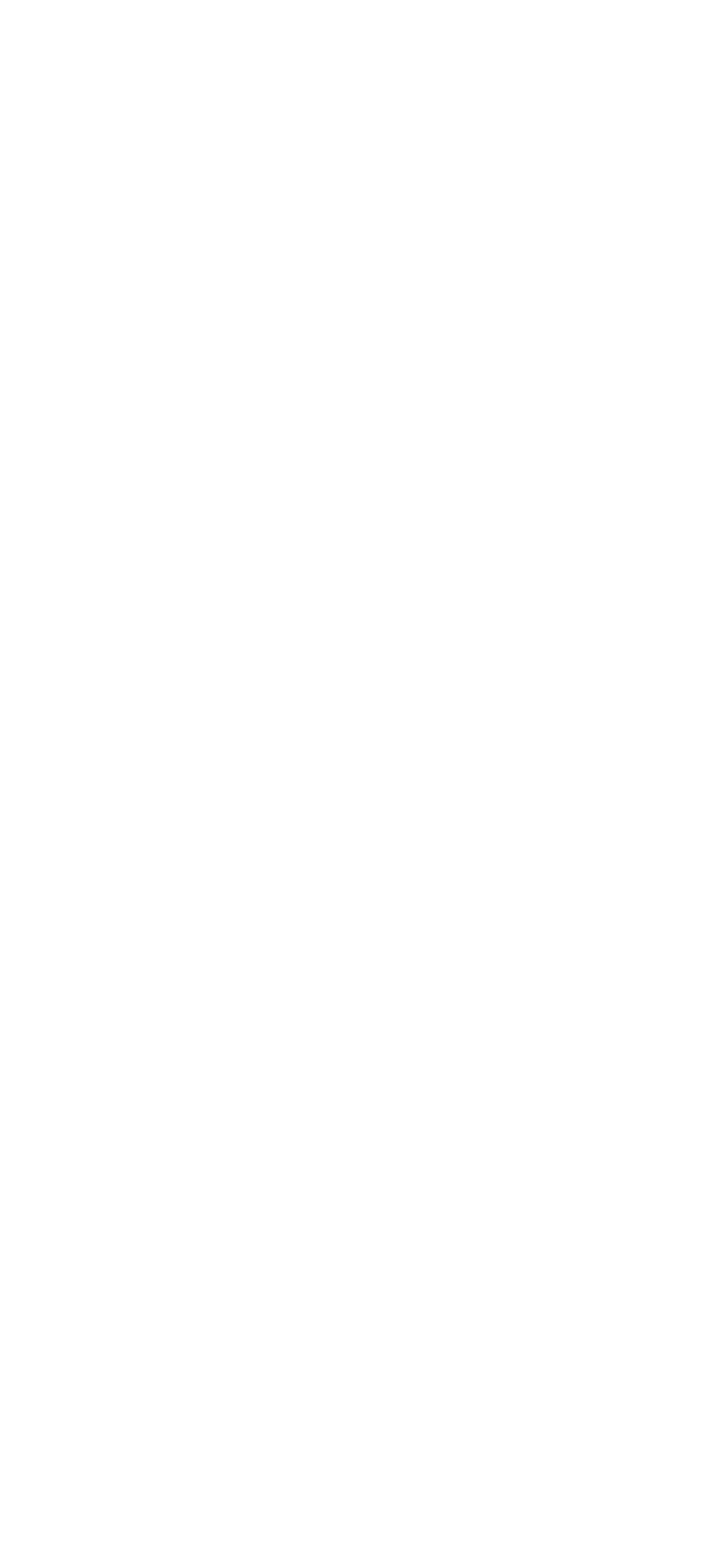Identify the bounding box coordinates of the specific part of the webpage to click to complete this instruction: "Read the blog".

[0.038, 0.883, 0.113, 0.912]